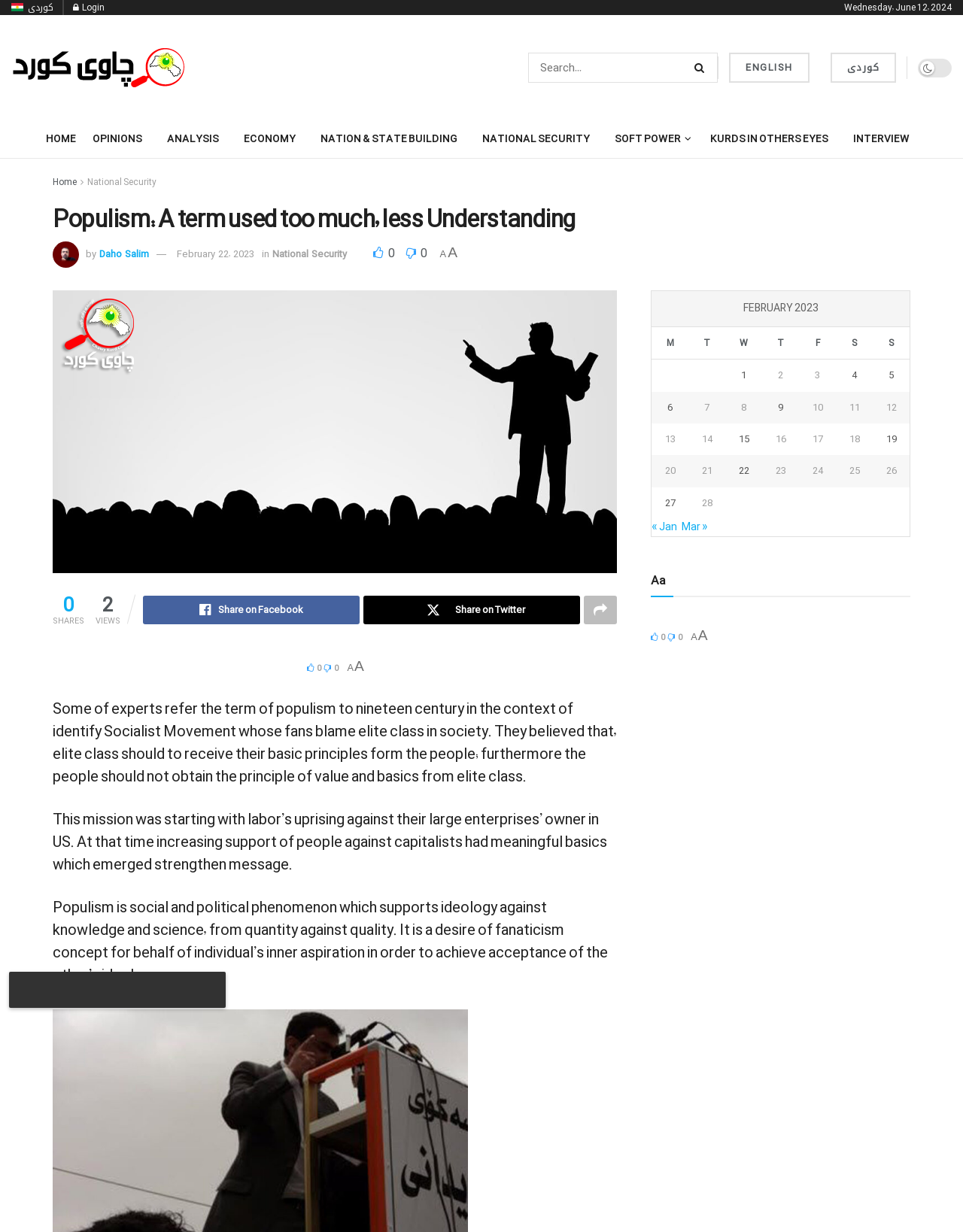Locate and extract the headline of this webpage.

Populism: A term used too much, less Understanding